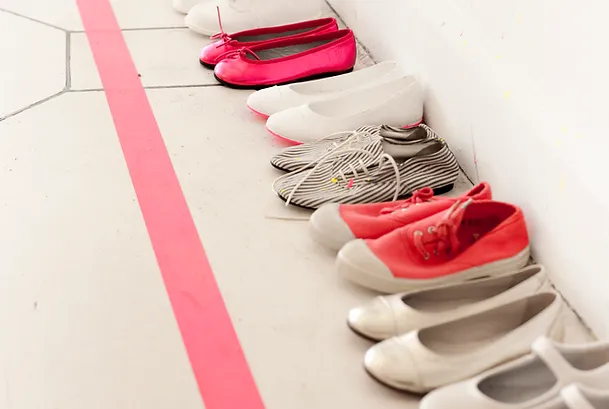Detail everything you observe in the image.

The image features a stylish arrangement of various footwear neatly lined up along a wall, showcasing a vibrant color palette. Dominating the scene are a pair of glossy pink ballet flats at the forefront, alongside other pairs in shades of white and coral. Notably, there are also casual shoes featuring a playful striped pattern. A striking pink line on the floor delineates the space, adding a modern touch to the setting. This visual representation celebrates both fashion and functionality, suggesting a curated collection intended for a chic, contemporary audience. The composition highlights the beauty of simplicity and the elegance of everyday footwear.